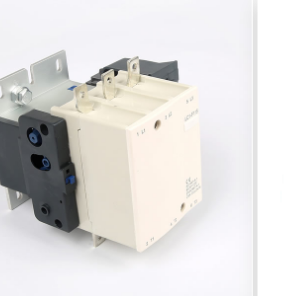Refer to the image and answer the question with as much detail as possible: What type of environments is the LE1-D Magnetic Starter suitable for?

According to the caption, the LE1-D Magnetic Starter offers reliable performance in demanding environments, which implies that it is designed to operate effectively in challenging or harsh conditions.